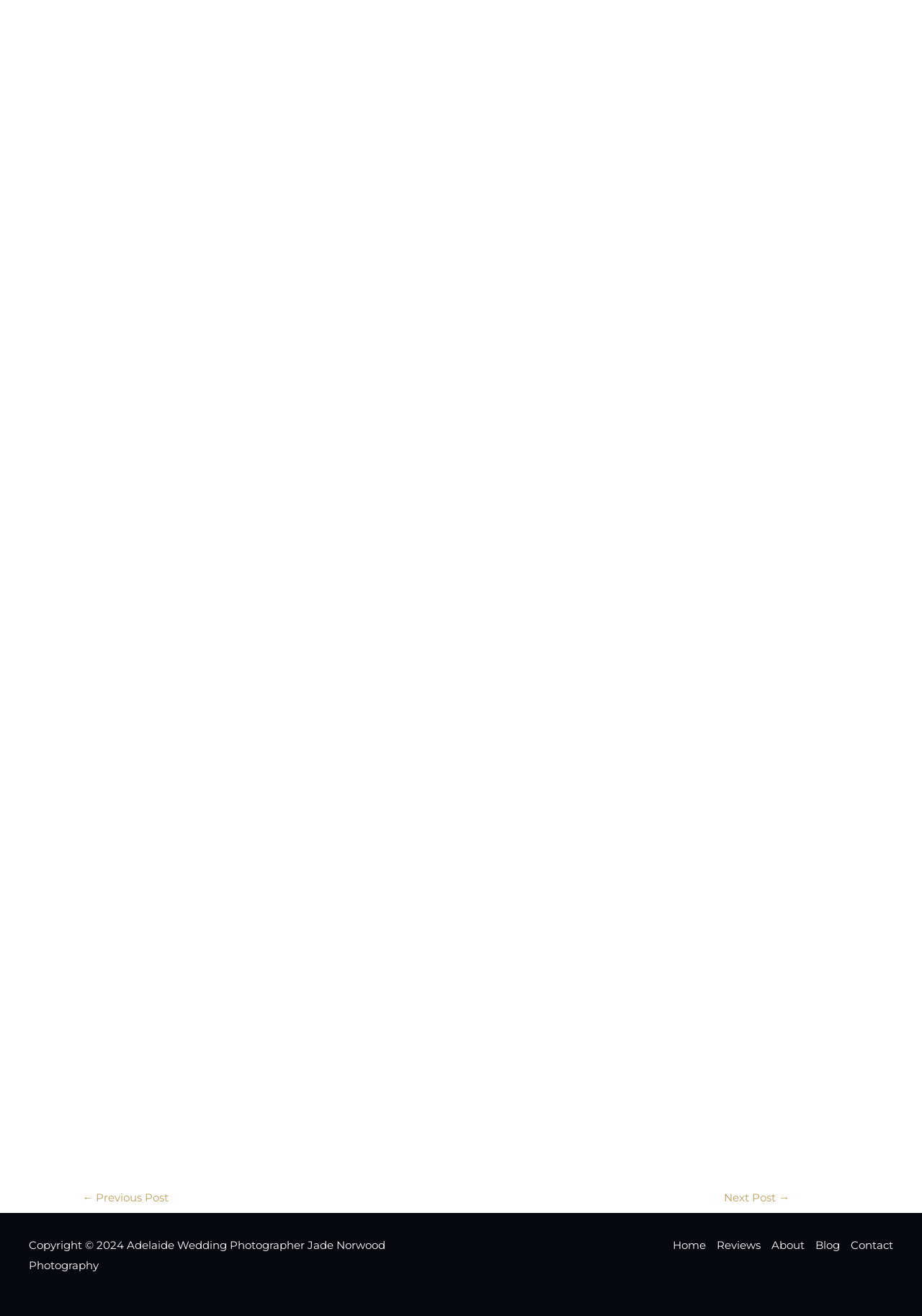Identify the coordinates of the bounding box for the element described below: "Next Post →". Return the coordinates as four float numbers between 0 and 1: [left, top, right, bottom].

[0.713, 0.901, 0.928, 0.92]